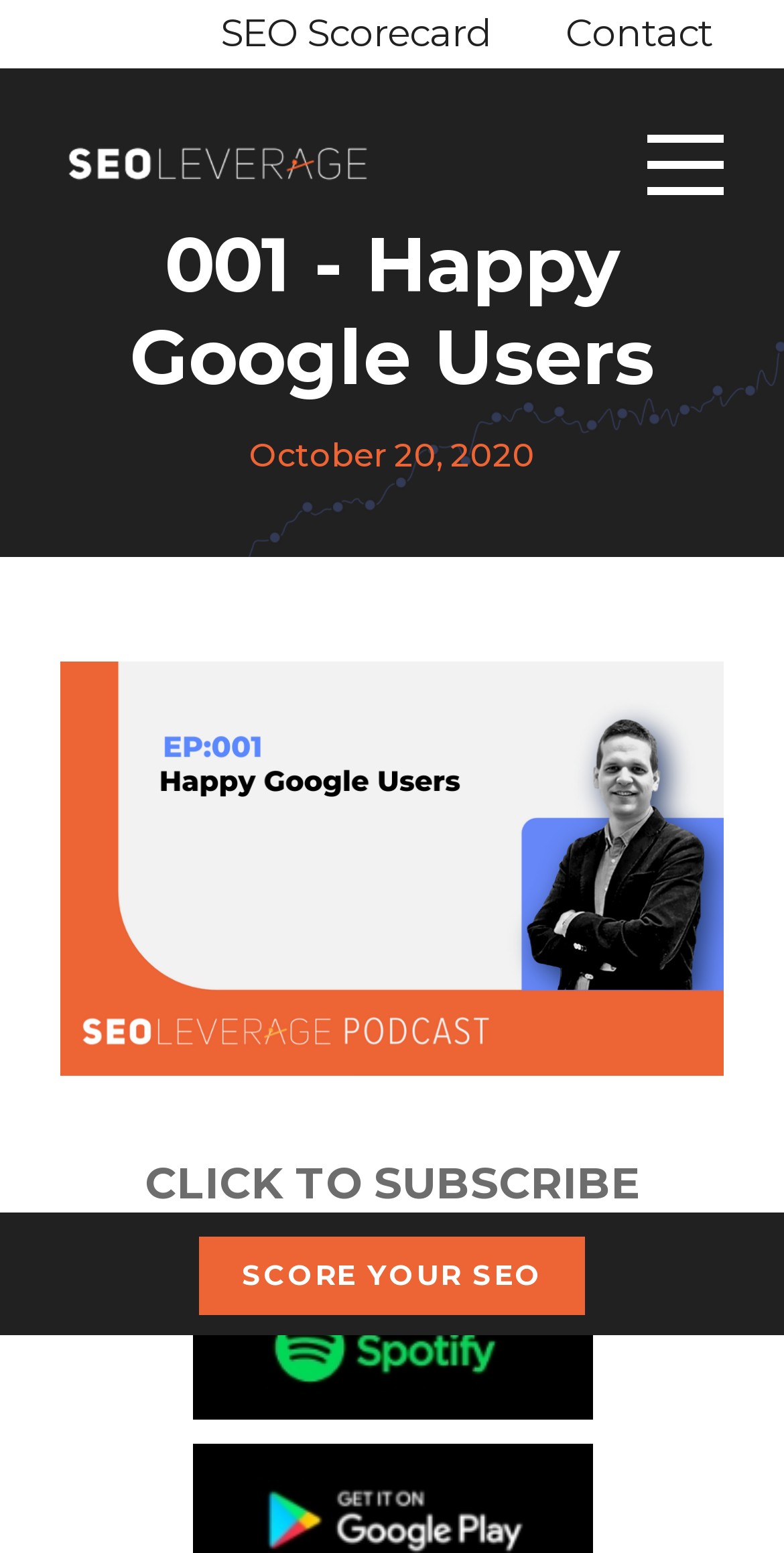Please use the details from the image to answer the following question comprehensively:
What is the text above the 'CLICK TO SUBSCRIBE' heading?

I found the text 'Happy Google Users' above the 'CLICK TO SUBSCRIBE' heading by looking at the heading element with bounding box coordinates [0.077, 0.141, 0.923, 0.26] and its position relative to the 'CLICK TO SUBSCRIBE' heading element with bounding box coordinates [0.077, 0.745, 0.923, 0.779].